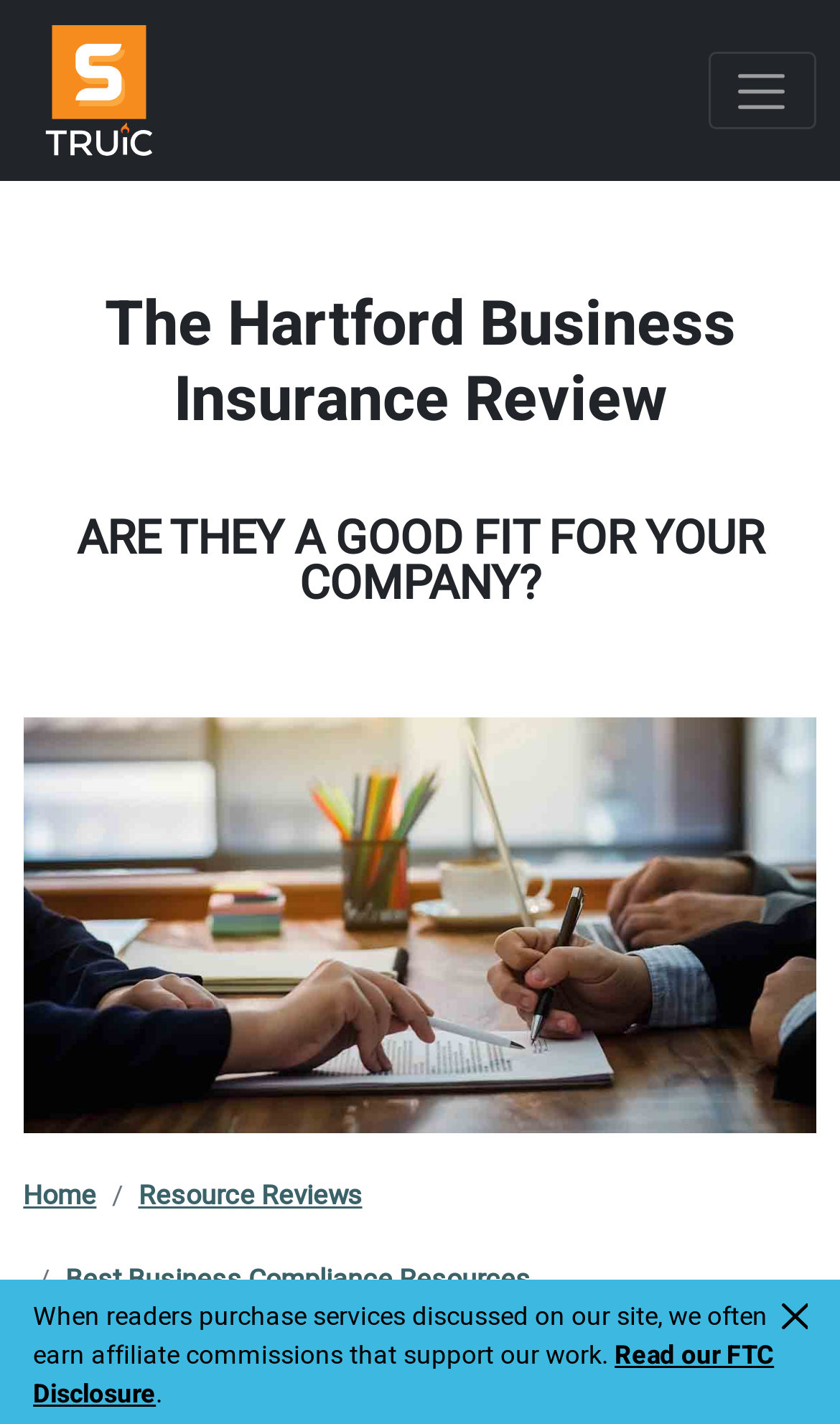Provide a single word or phrase answer to the question: 
What is the logo on the top left corner?

Startup Savant Logo